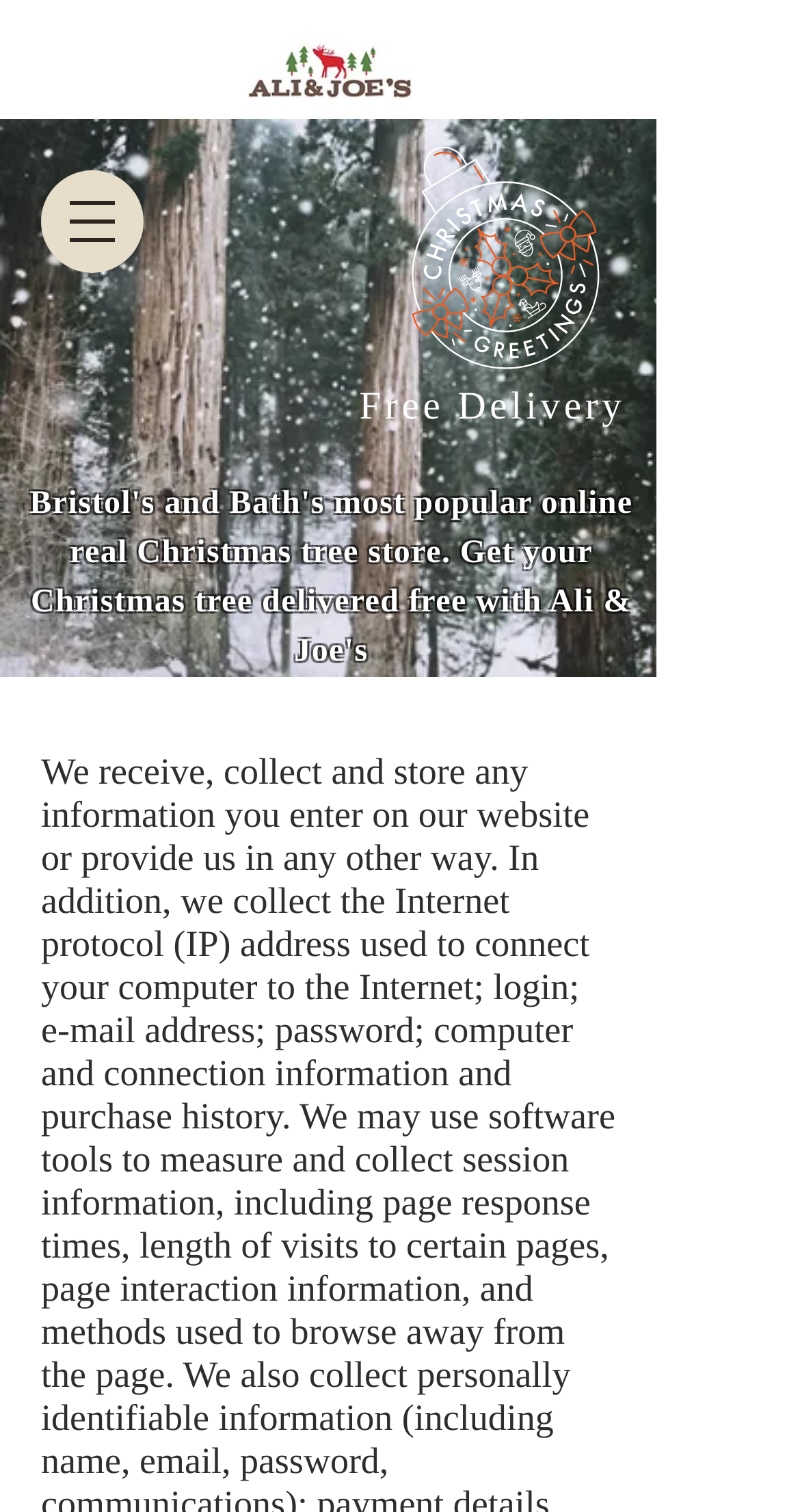Determine and generate the text content of the webpage's headline.

Bristol's and Bath's most popular online real Christmas tree store. Get your Christmas tree delivered free with Ali & Joe's